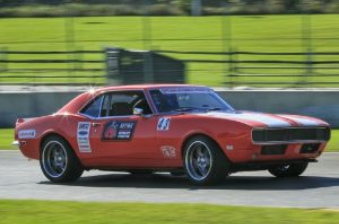What is the background of the racetrack? Based on the screenshot, please respond with a single word or phrase.

Vibrant green grass